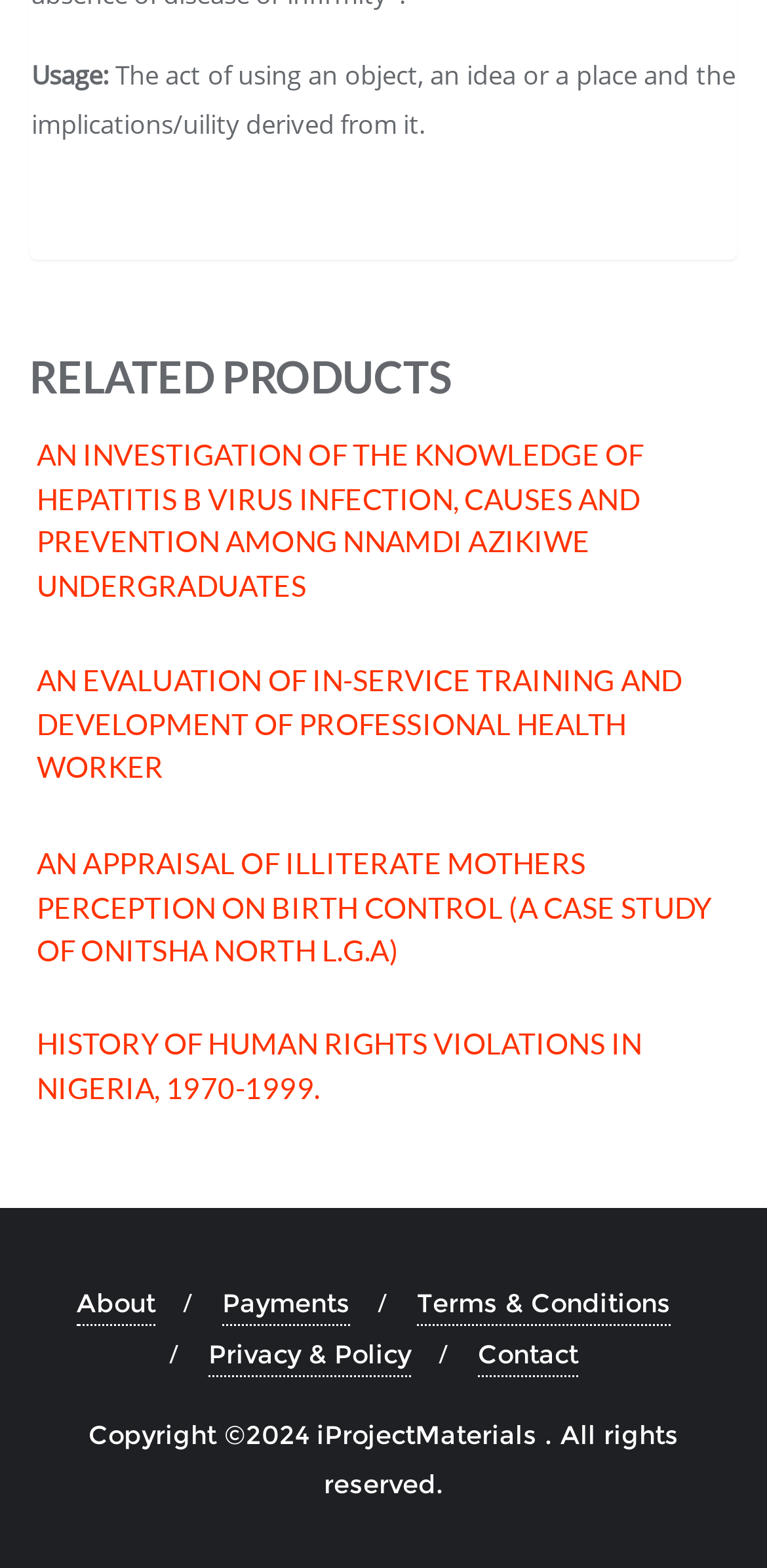Locate the bounding box coordinates of the area to click to fulfill this instruction: "View product 'AN EVALUATION OF IN-SERVICE TRAINING AND DEVELOPMENT OF PROFESSIONAL HEALTH WORKER'". The bounding box should be presented as four float numbers between 0 and 1, in the order [left, top, right, bottom].

[0.048, 0.414, 0.952, 0.503]